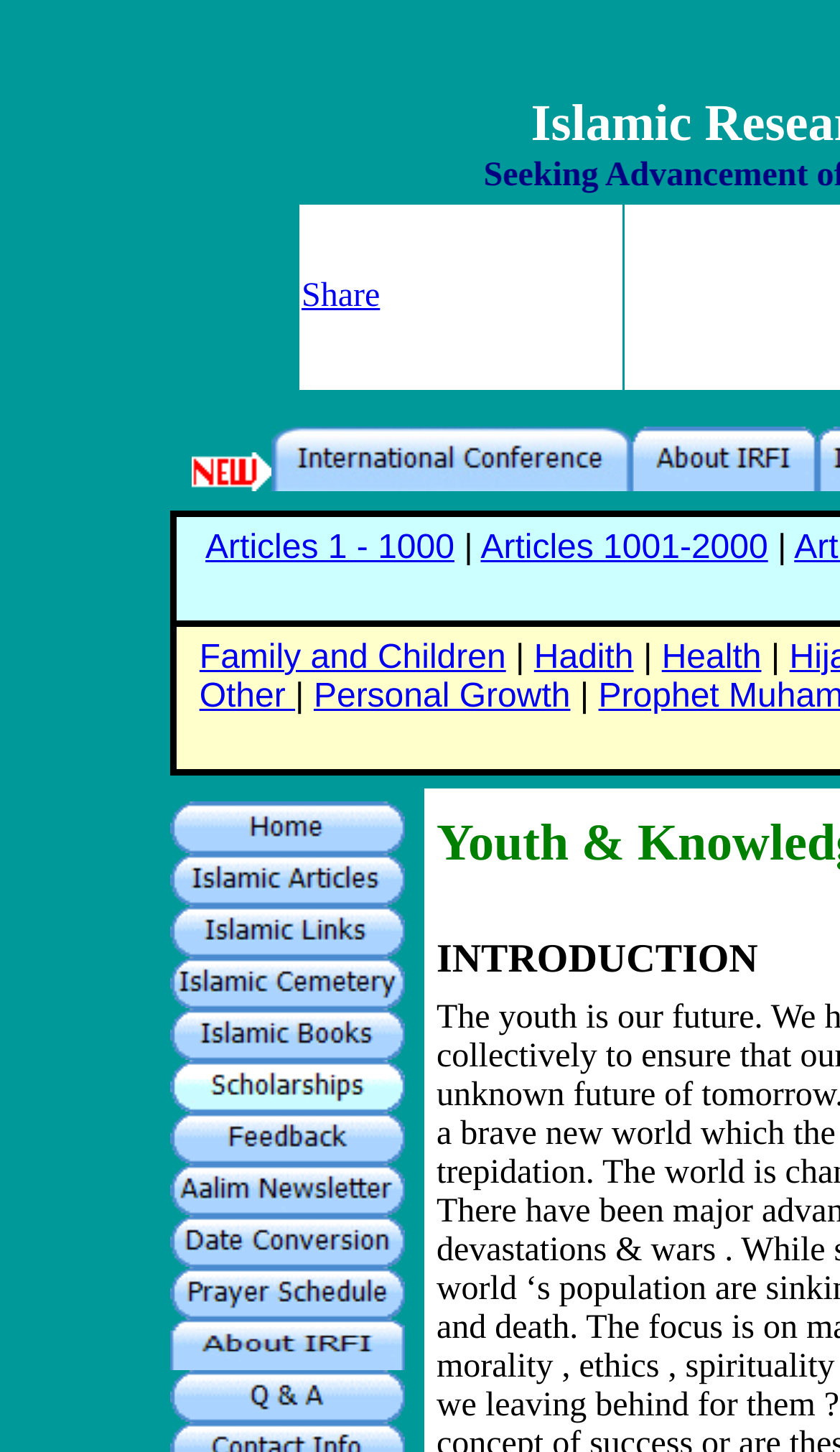Predict the bounding box coordinates of the area that should be clicked to accomplish the following instruction: "Learn about Islamic Books". The bounding box coordinates should consist of four float numbers between 0 and 1, i.e., [left, top, right, bottom].

[0.201, 0.711, 0.481, 0.736]